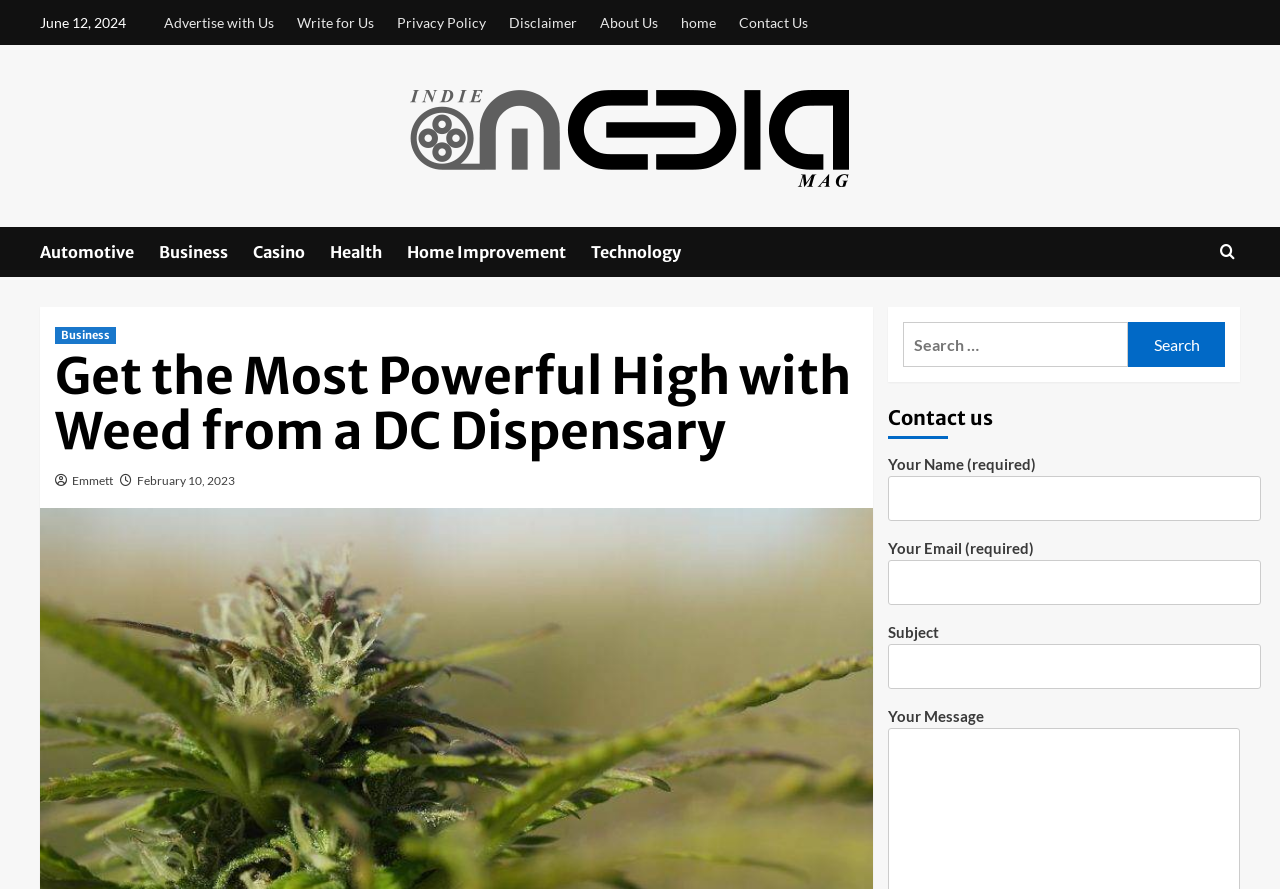What is the purpose of the search box?
Using the details from the image, give an elaborate explanation to answer the question.

I found the search box by looking at the element with the label 'Search for:' and a text input field. The search box is likely used to search the website for specific content.